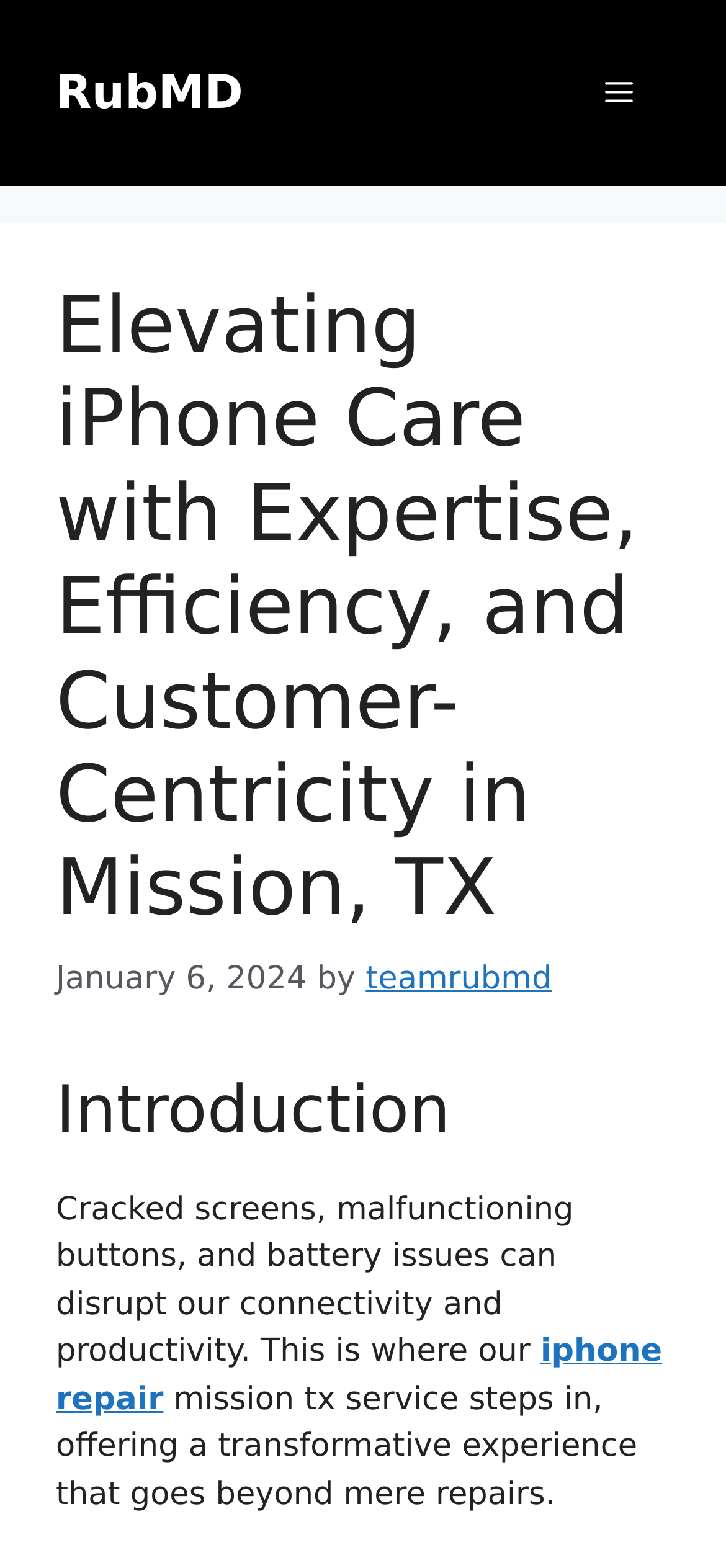Extract the primary heading text from the webpage.

Elevating iPhone Care with Expertise, Efficiency, and Customer-Centricity in Mission, TX